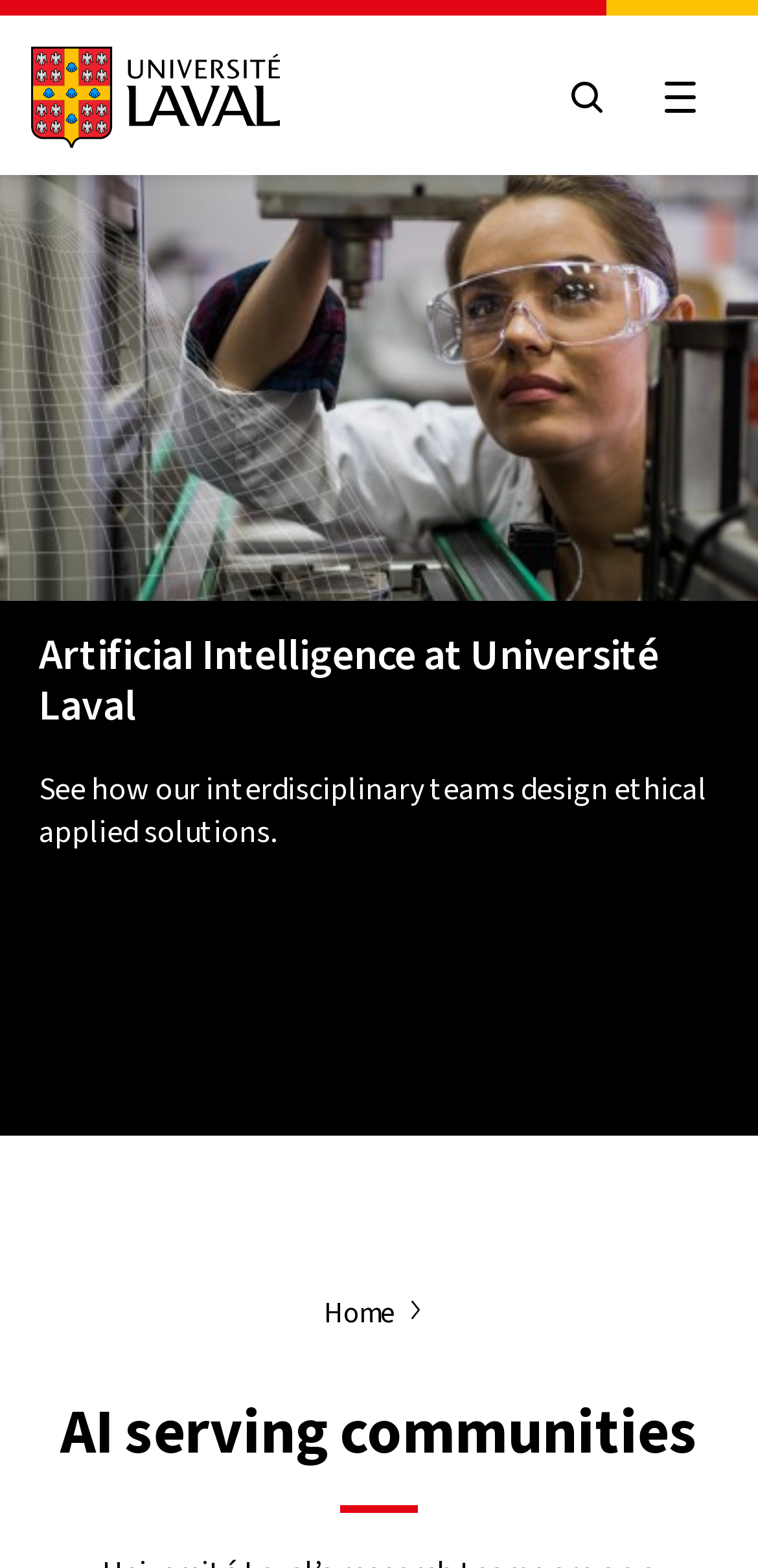Locate the bounding box of the UI element with the following description: "Université Laval".

[0.029, 0.024, 0.381, 0.1]